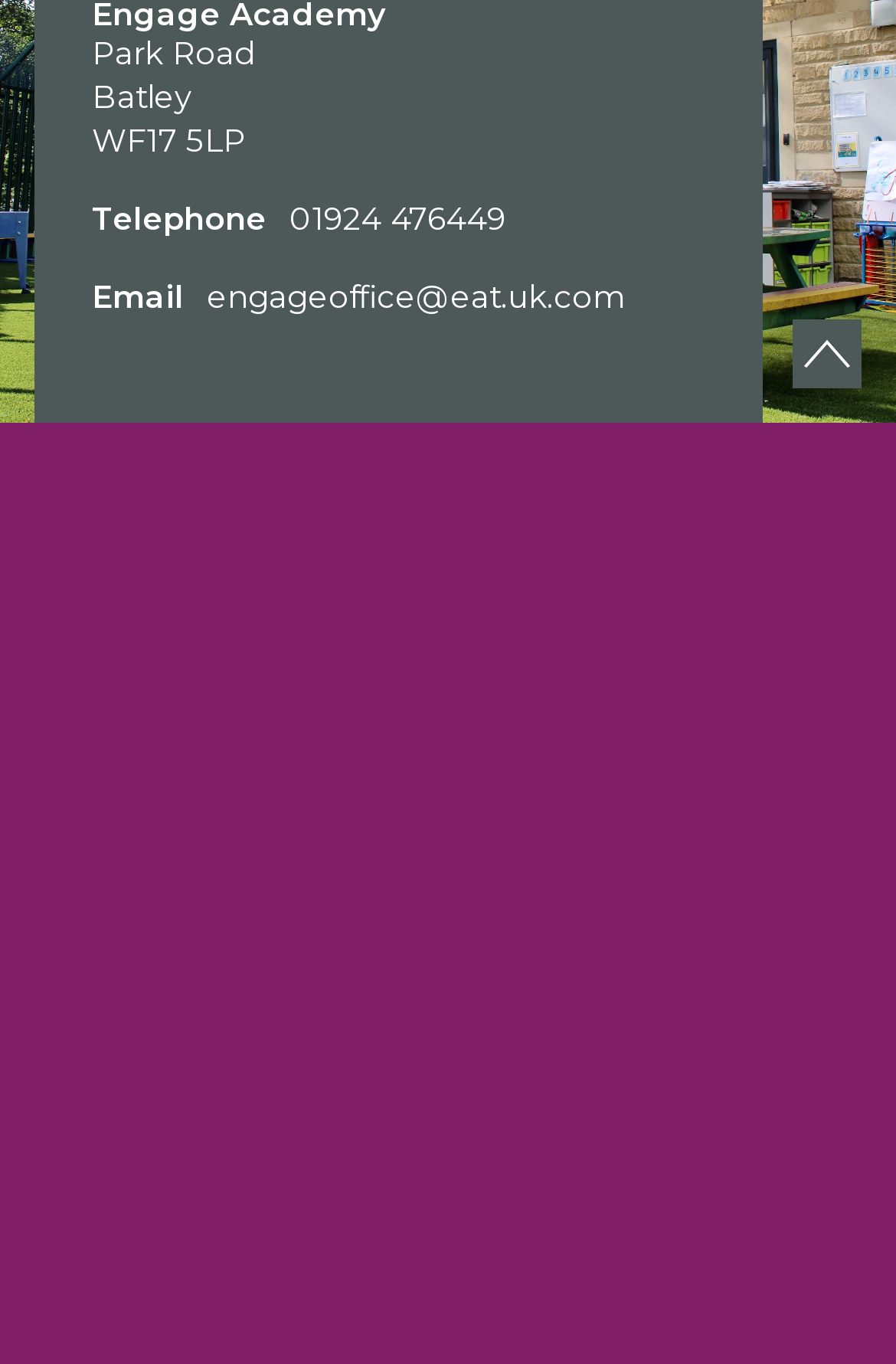Please locate the bounding box coordinates of the region I need to click to follow this instruction: "Learn about the Gold - School Mental Health Award".

[0.449, 0.343, 0.705, 0.511]